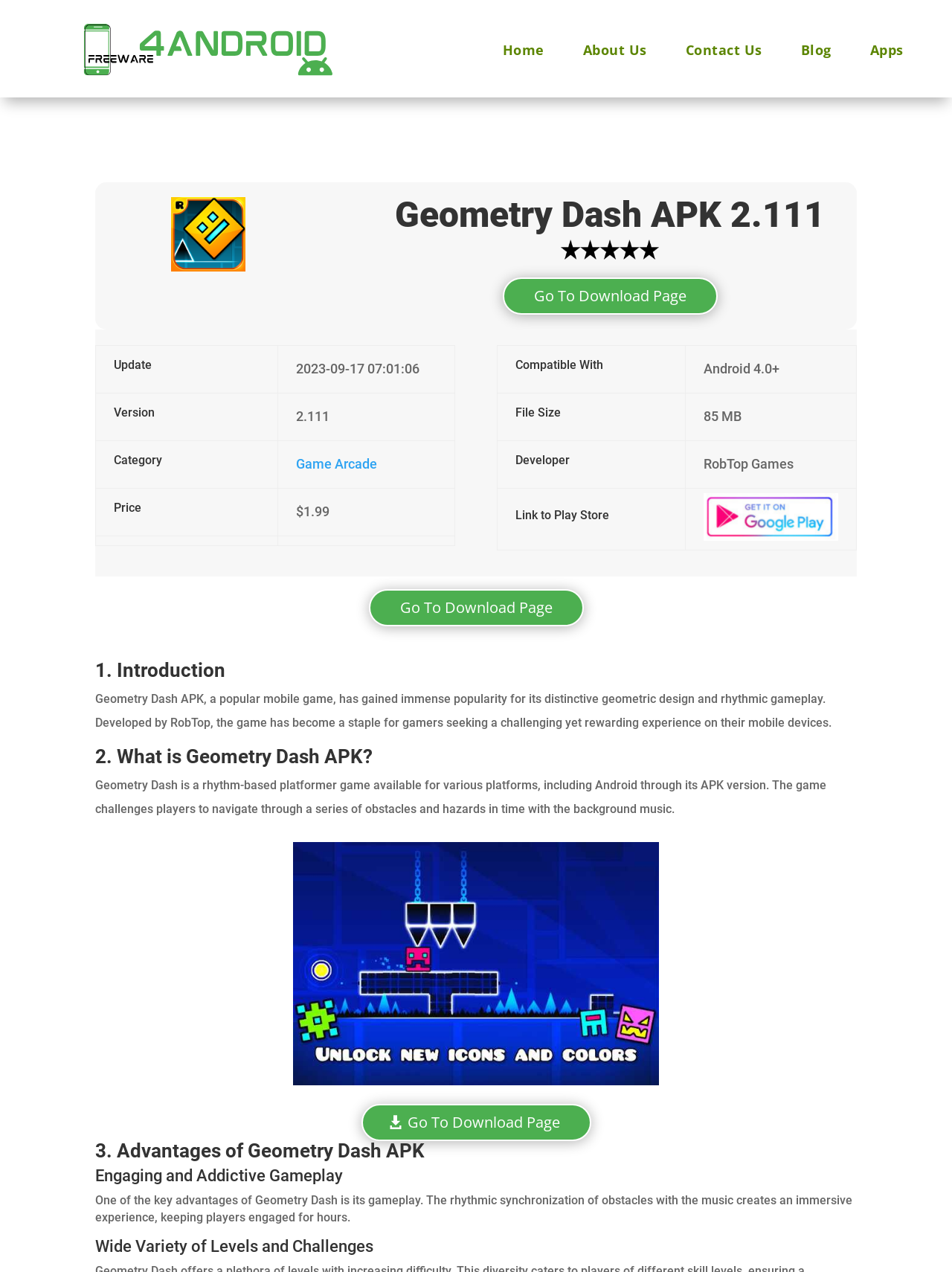Given the element description: "Go To Download Page", predict the bounding box coordinates of this UI element. The coordinates must be four float numbers between 0 and 1, given as [left, top, right, bottom].

[0.528, 0.218, 0.754, 0.247]